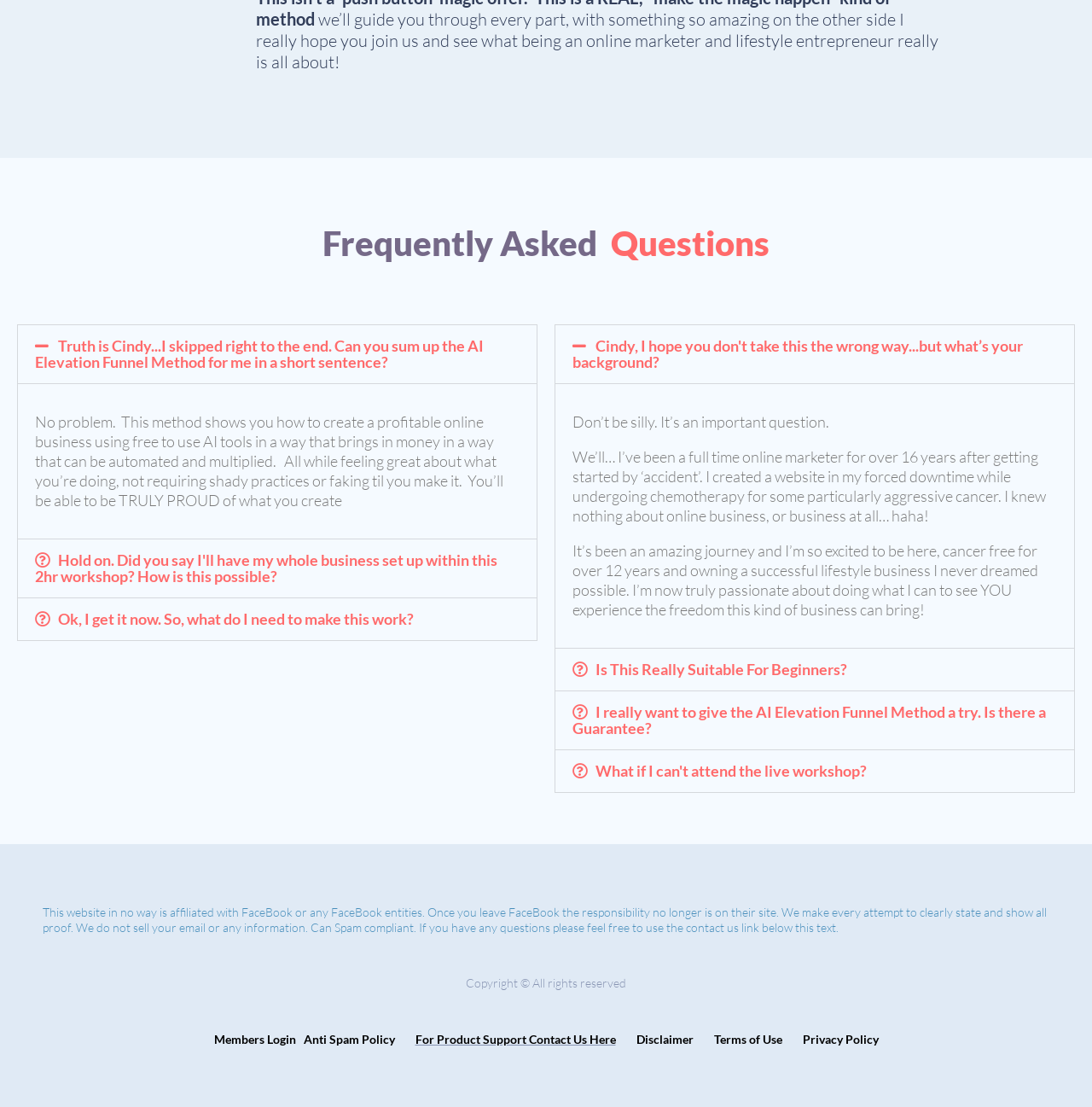What is the purpose of the website?
Please answer the question as detailed as possible based on the image.

The website appears to be guiding users through every part of becoming an online marketer and lifestyle entrepreneur, with the AI Elevation Funnel Method being a key part of this process, and Cindy, the creator, is passionate about helping users experience the freedom this kind of business can bring.